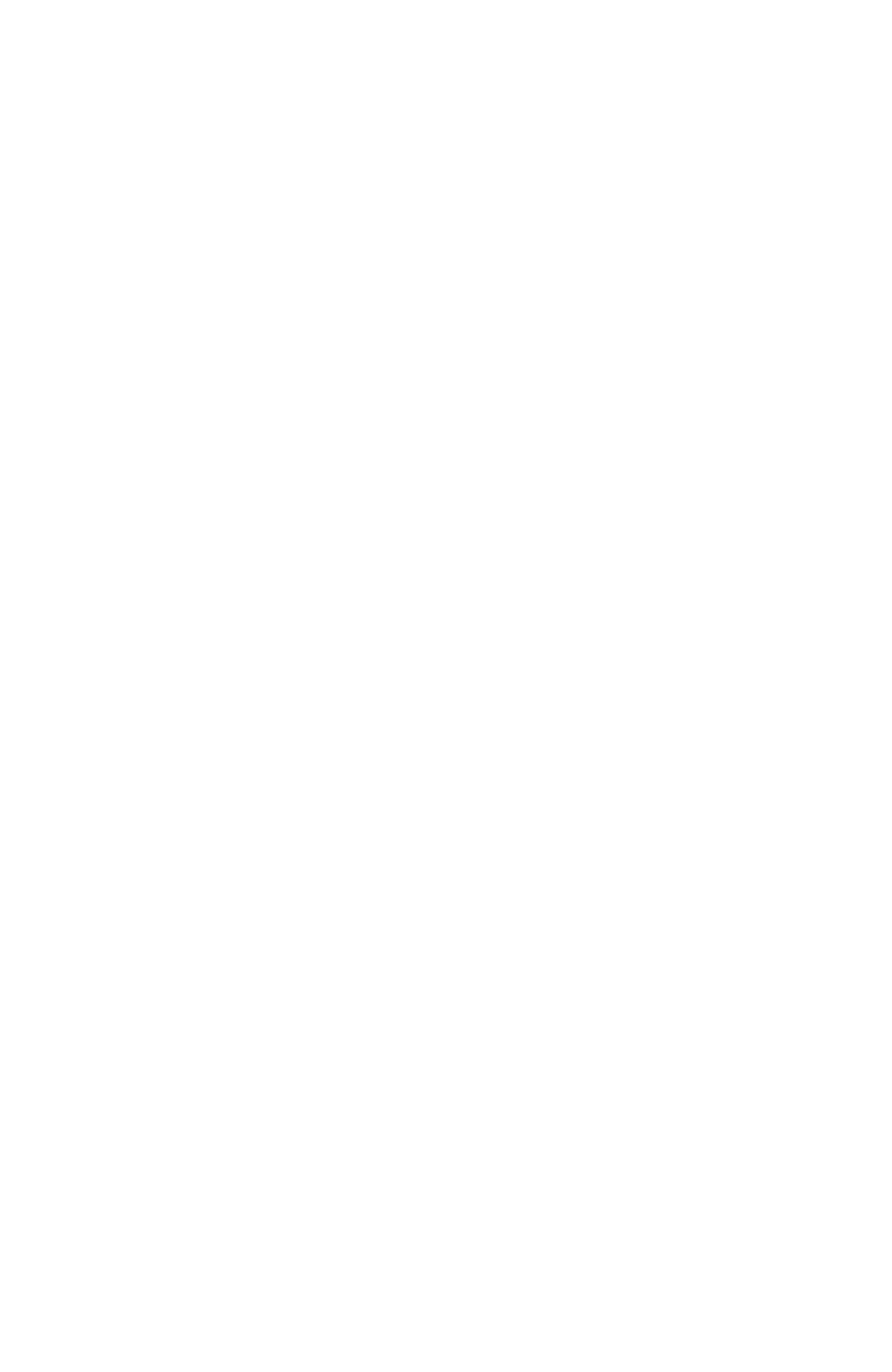Locate the bounding box coordinates of the region to be clicked to comply with the following instruction: "Click on 5 Best Virtual Reality (VR) Platforms For Game Development". The coordinates must be four float numbers between 0 and 1, in the form [left, top, right, bottom].

[0.038, 0.838, 0.962, 0.974]